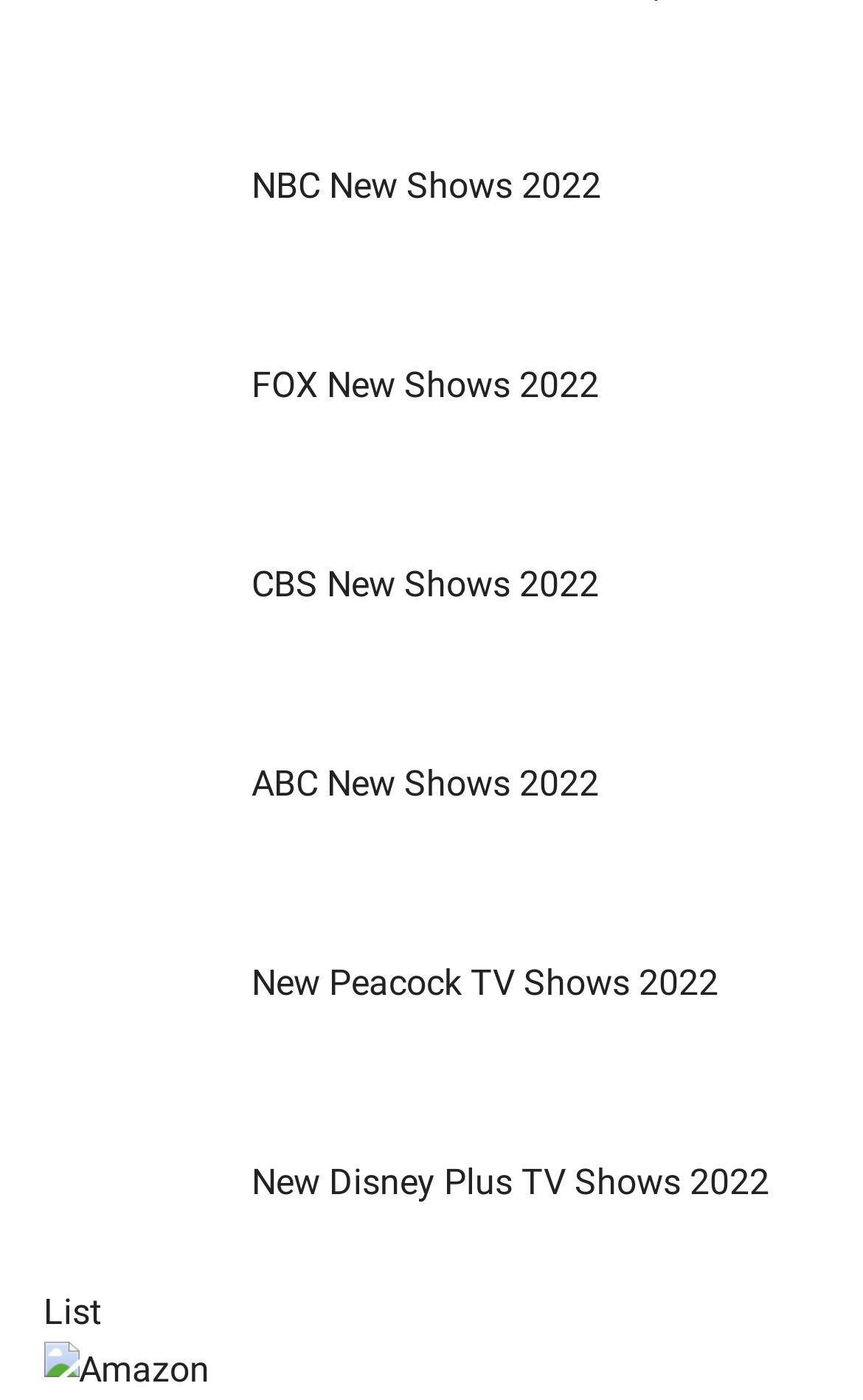Please analyze the image and provide a thorough answer to the question:
Are there any links with icons only?

I looked at the links and found that there are 5 links with icons only, which do not have any text. This suggests that there are links with icons only on the webpage.